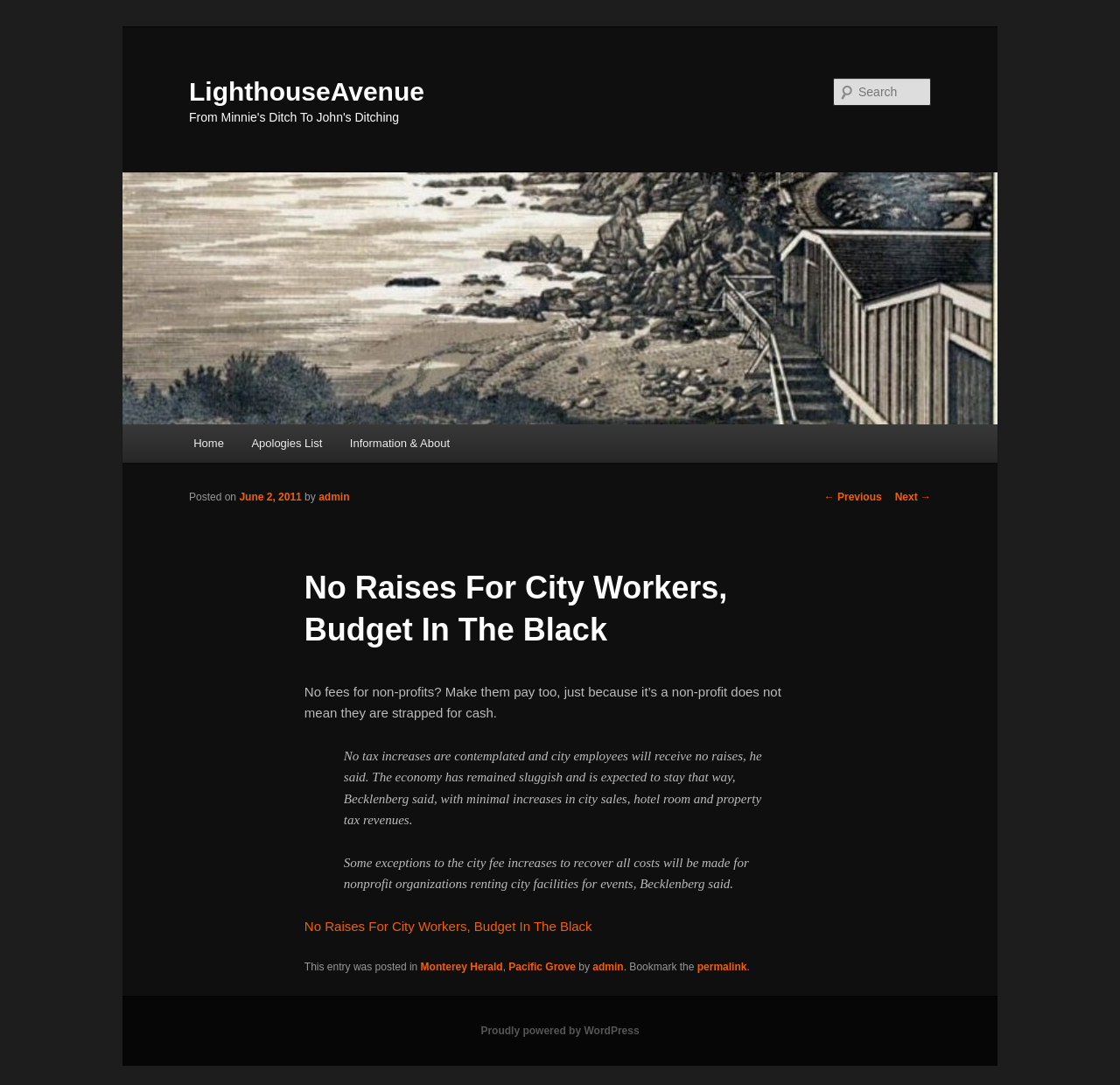Describe all the visual and textual components of the webpage comprehensively.

The webpage appears to be a news article or blog post from LighthouseAvenue, with a title "No Raises For City Workers, Budget In The Black". At the top, there is a link to skip to the primary content. Below that, there is a heading with the website's name, LighthouseAvenue, which is also a link. 

To the right of the website's name, there is an image with the same name, LighthouseAvenue. Below the image, there is a search bar with a label "Search" and a textbox to input search queries. 

On the left side, there is a main menu with links to "Home", "Apologies List", and "Information & About". 

The main content of the webpage is an article with a heading "No Raises For City Workers, Budget In The Black". The article is divided into sections, with a header that includes the date "June 2, 2011" and the author "admin". The article's content discusses the city's budget and its decision not to raise fees for non-profit organizations. There is a blockquote in the article that highlights specific quotes from the city's official, Becklenberg. 

At the bottom of the article, there is a link to the same article title, "No Raises For City Workers, Budget In The Black". Below that, there is a footer section that includes links to categories "Monterey Herald" and "Pacific Grove", and a link to the permalink of the article. 

Finally, at the very bottom of the webpage, there is a content information section that includes a link to WordPress, indicating that the website is powered by WordPress.